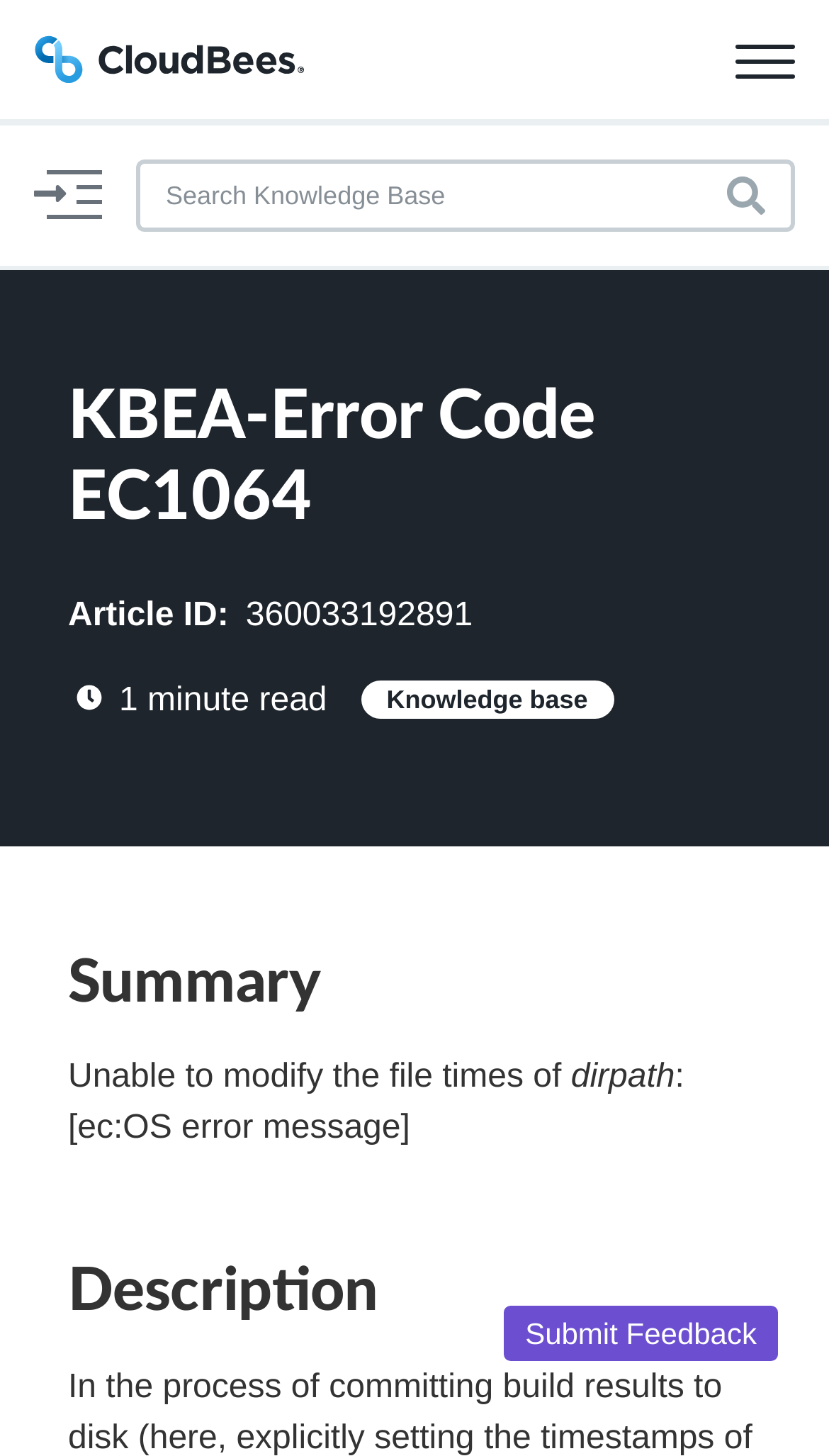Pinpoint the bounding box coordinates of the clickable area necessary to execute the following instruction: "Click the Sign in / Sign up link". The coordinates should be given as four float numbers between 0 and 1, namely [left, top, right, bottom].

[0.243, 0.914, 0.798, 0.967]